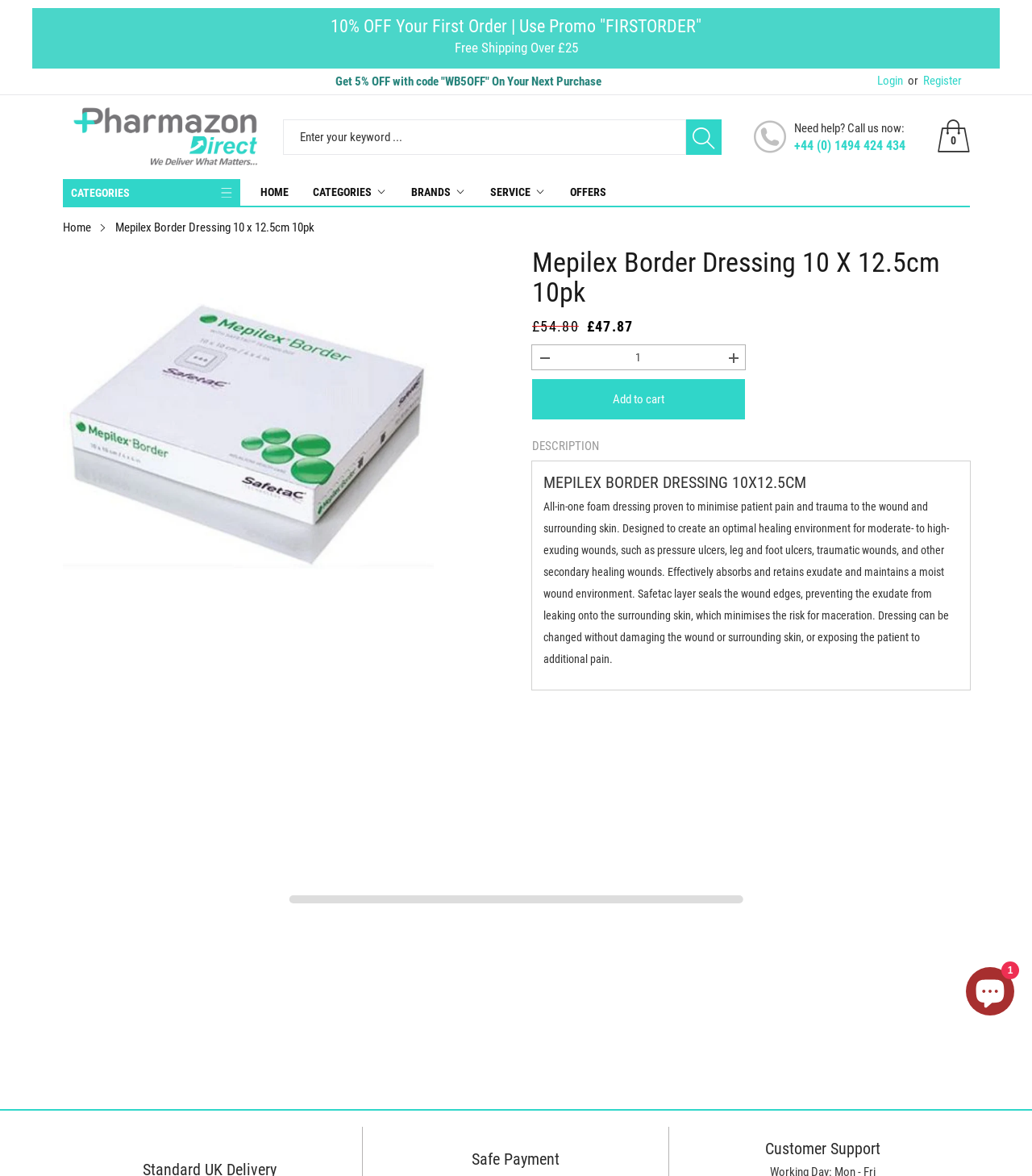What is the price of Mepilex Border Dressing?
Give a detailed response to the question by analyzing the screenshot.

The price of Mepilex Border Dressing is £47.87, which is the sale price, as indicated by the description list detail.